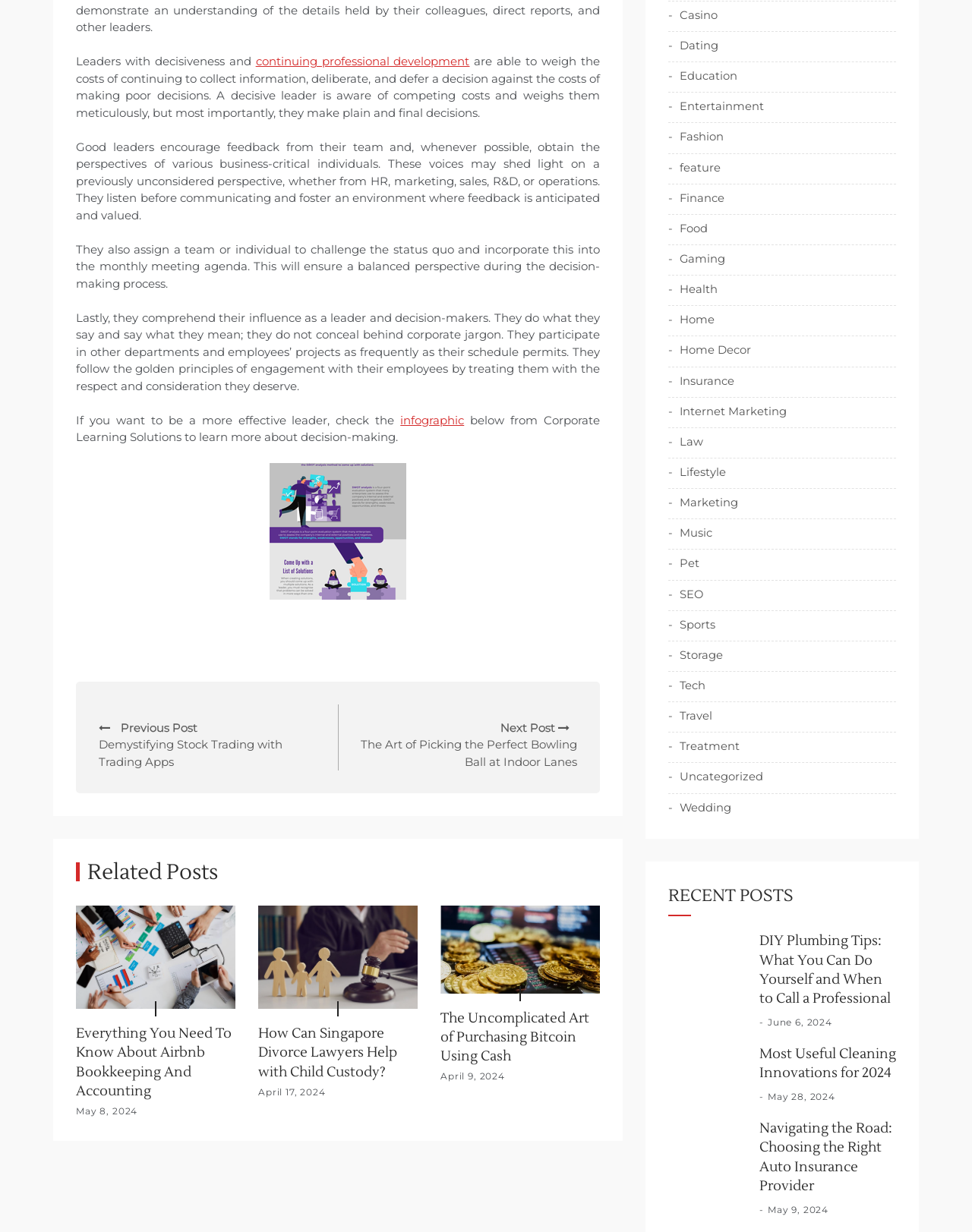Find the bounding box coordinates corresponding to the UI element with the description: "Internet Marketing". The coordinates should be formatted as [left, top, right, bottom], with values as floats between 0 and 1.

[0.688, 0.327, 0.809, 0.341]